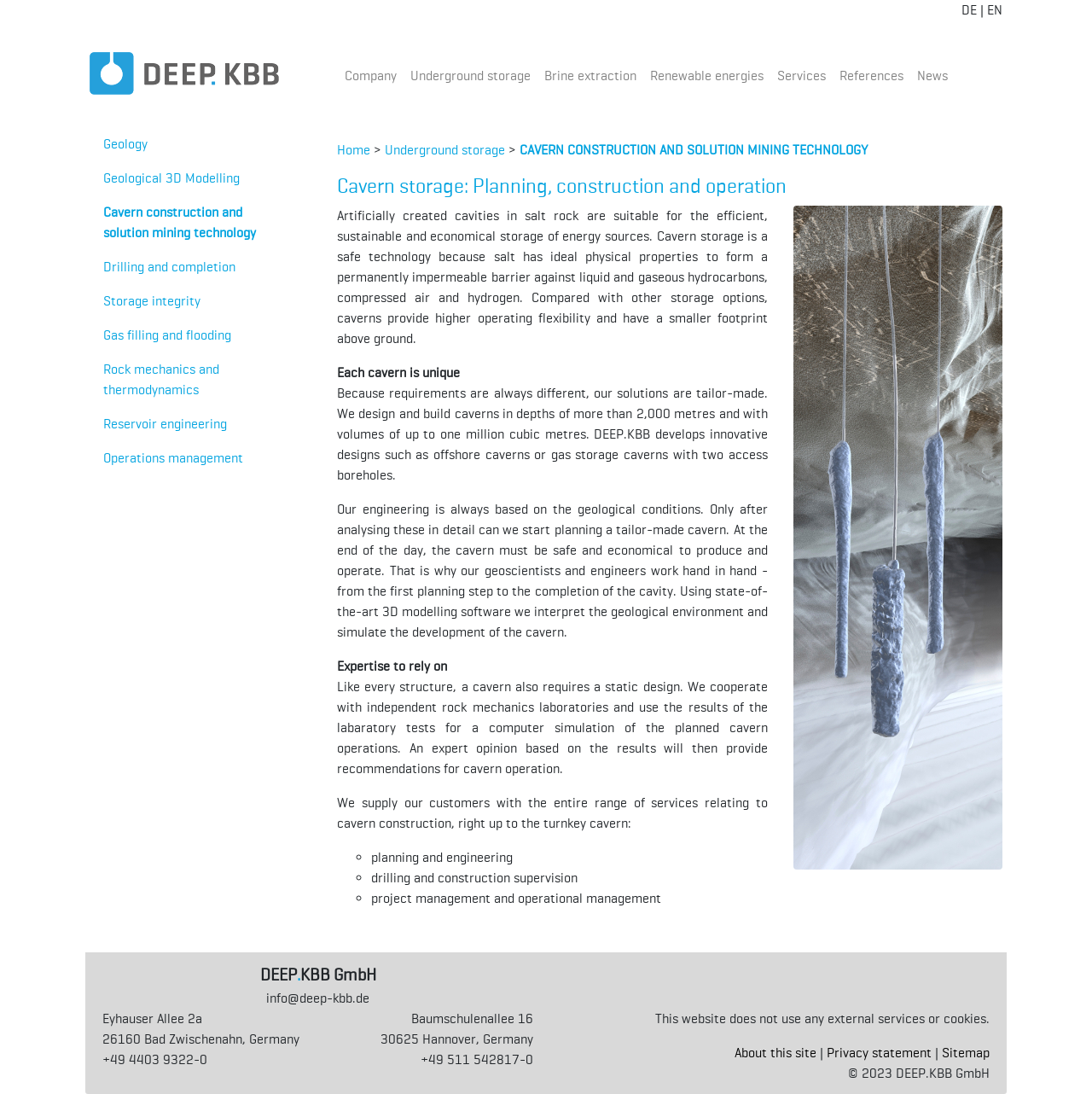Identify the bounding box coordinates of the specific part of the webpage to click to complete this instruction: "View the Sitemap".

[0.862, 0.955, 0.906, 0.969]